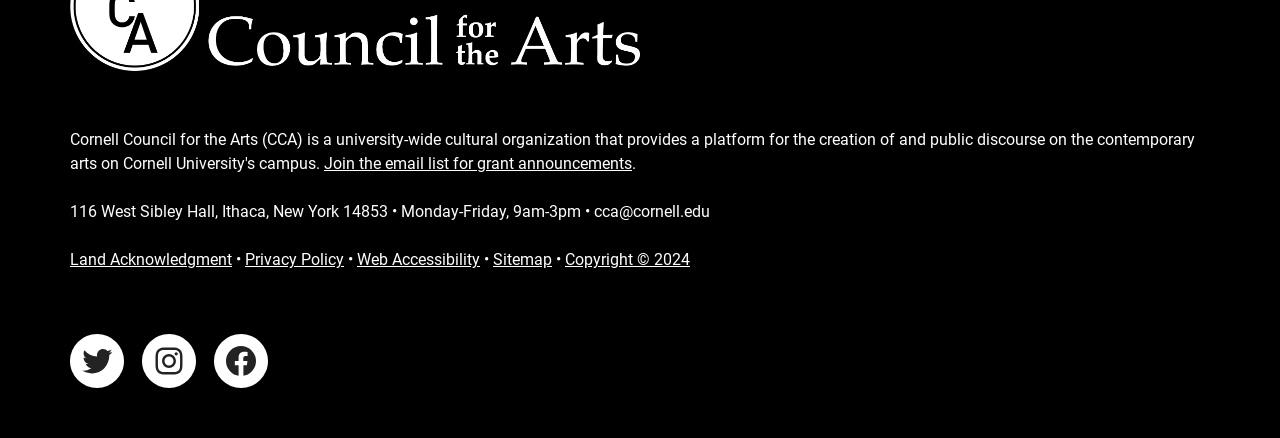Identify the bounding box coordinates of the clickable region necessary to fulfill the following instruction: "check the privacy policy". The bounding box coordinates should be four float numbers between 0 and 1, i.e., [left, top, right, bottom].

None